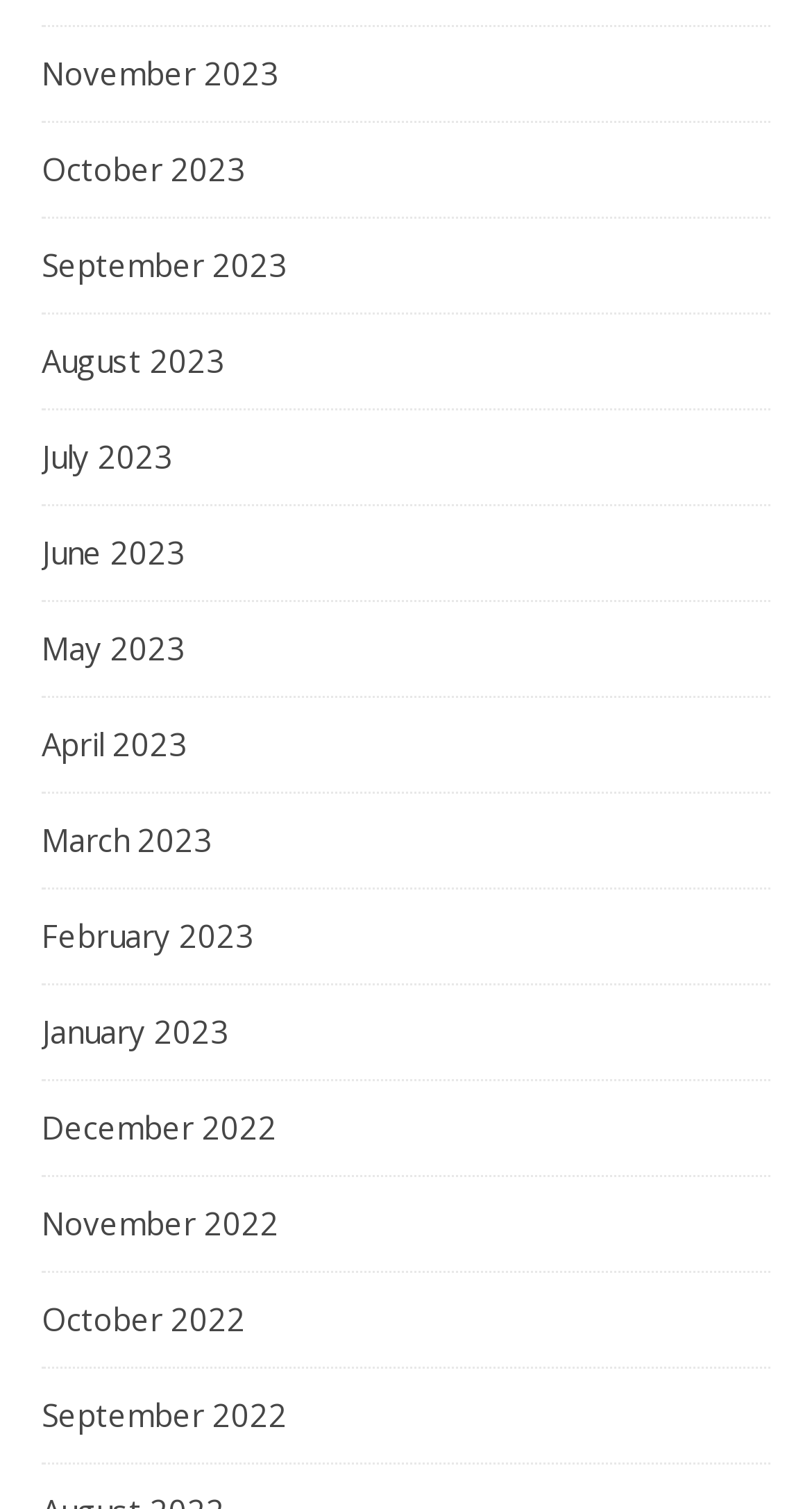How many links are there on the webpage?
Using the information from the image, answer the question thoroughly.

I counted the number of links on the webpage, and there are 12 links, each representing a month from November 2023 to November 2022.